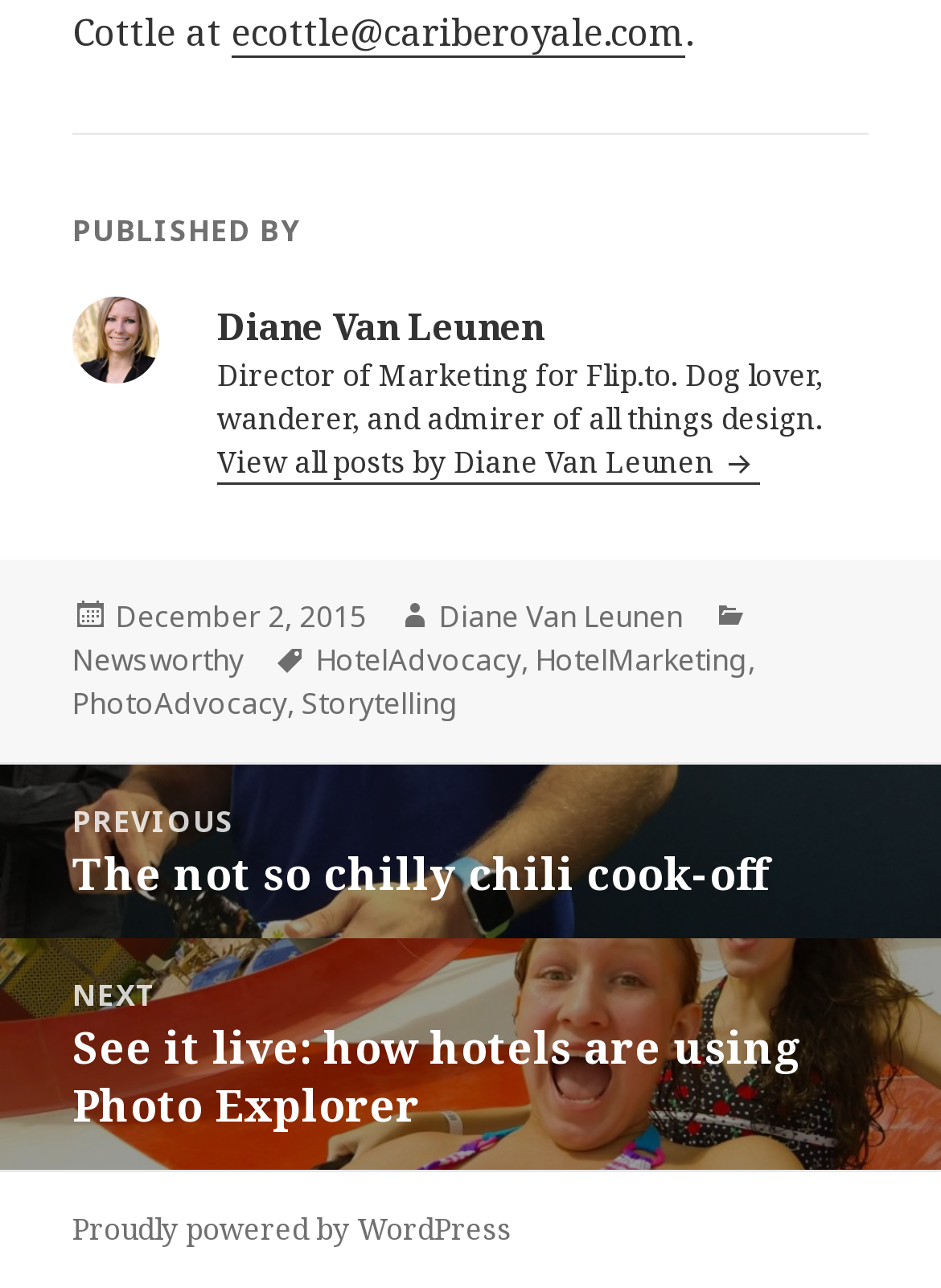What are the categories of this post?
Use the image to answer the question with a single word or phrase.

Newsworthy